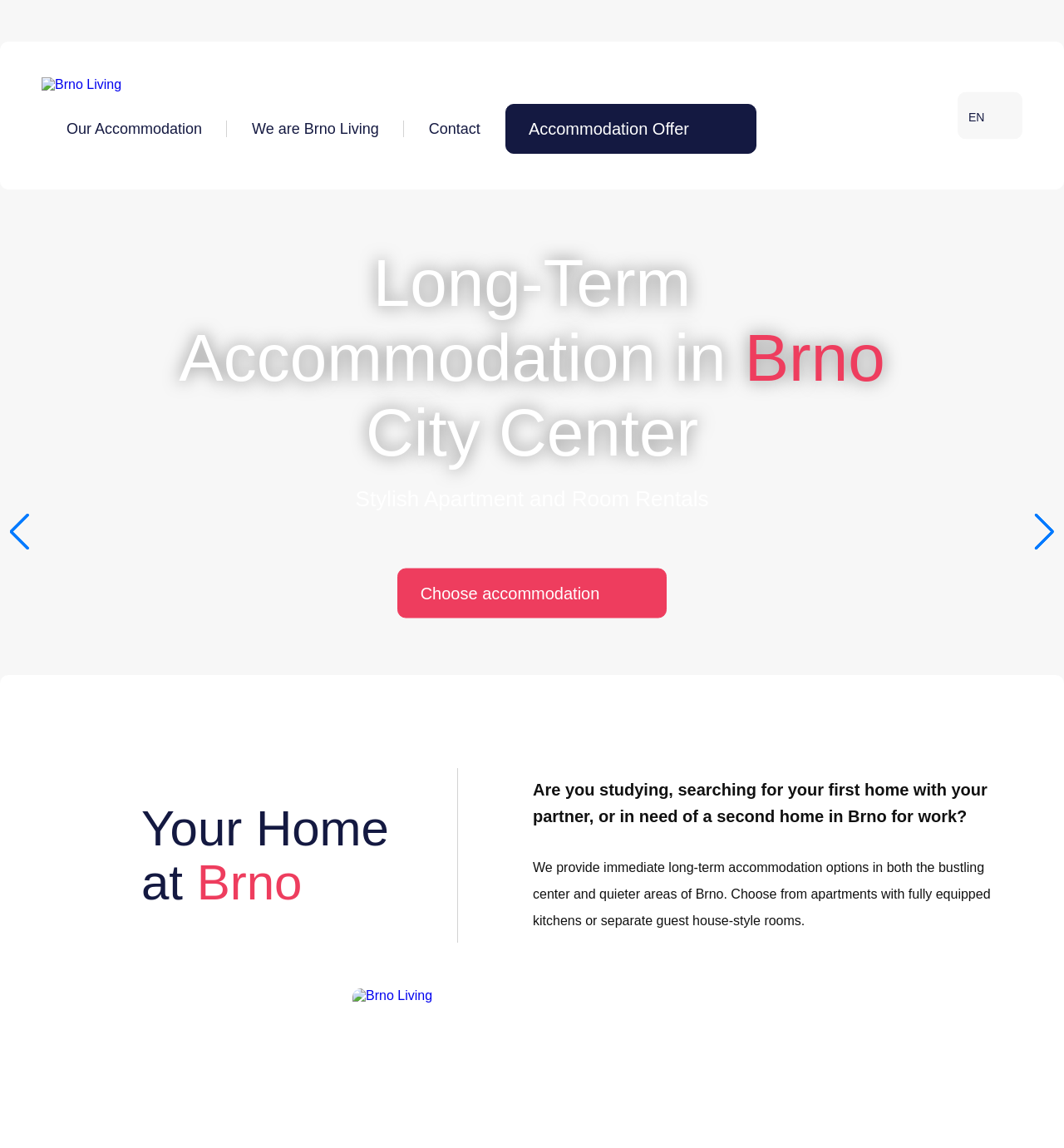What language is the website currently in?
Provide an in-depth and detailed explanation in response to the question.

The webpage has an 'EN' link, indicating that the website is currently in English, and possibly offering a language switch option.